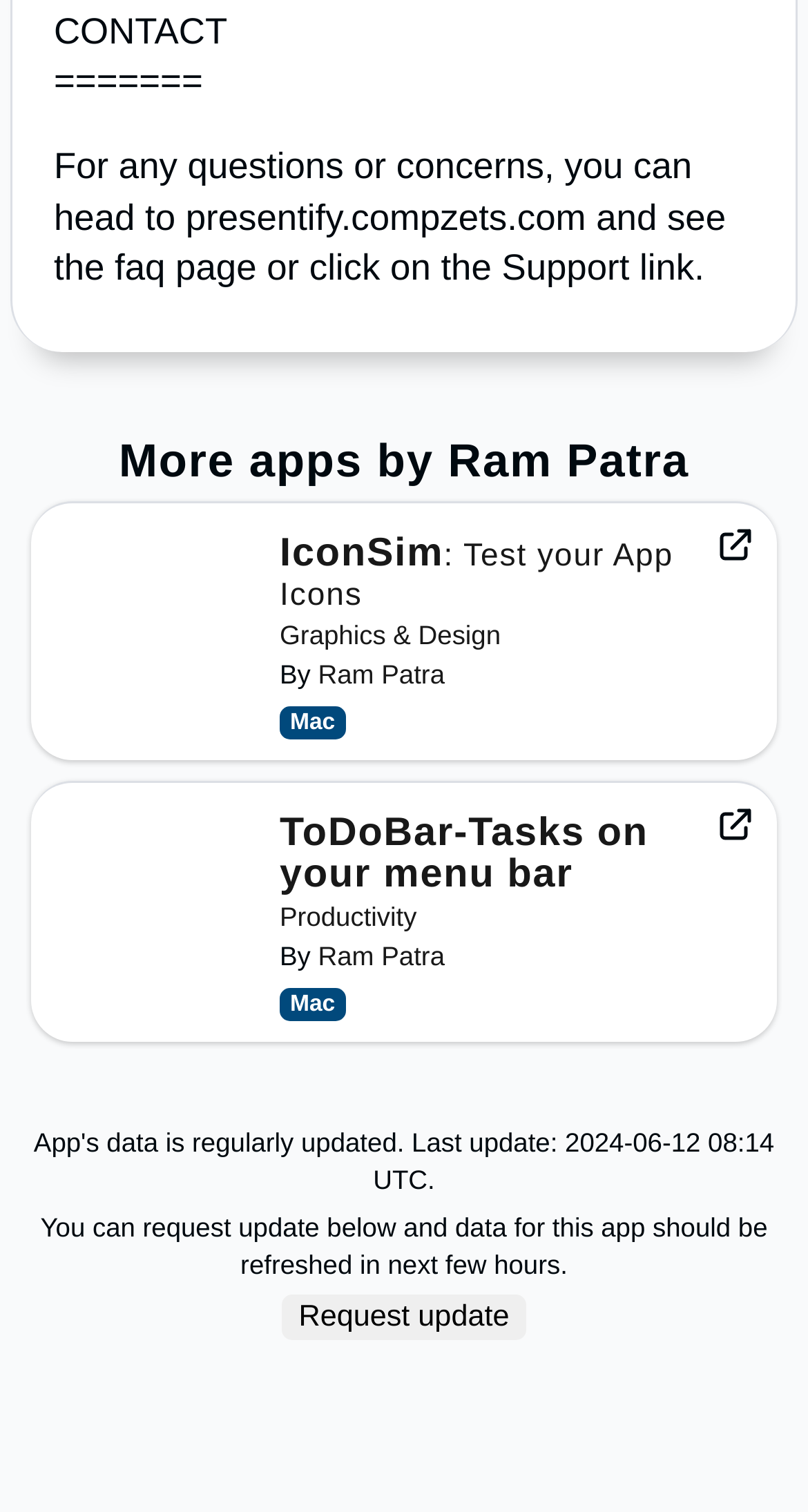Please provide a one-word or phrase answer to the question: 
What is the purpose of the 'Request update' button?

Refresh app data